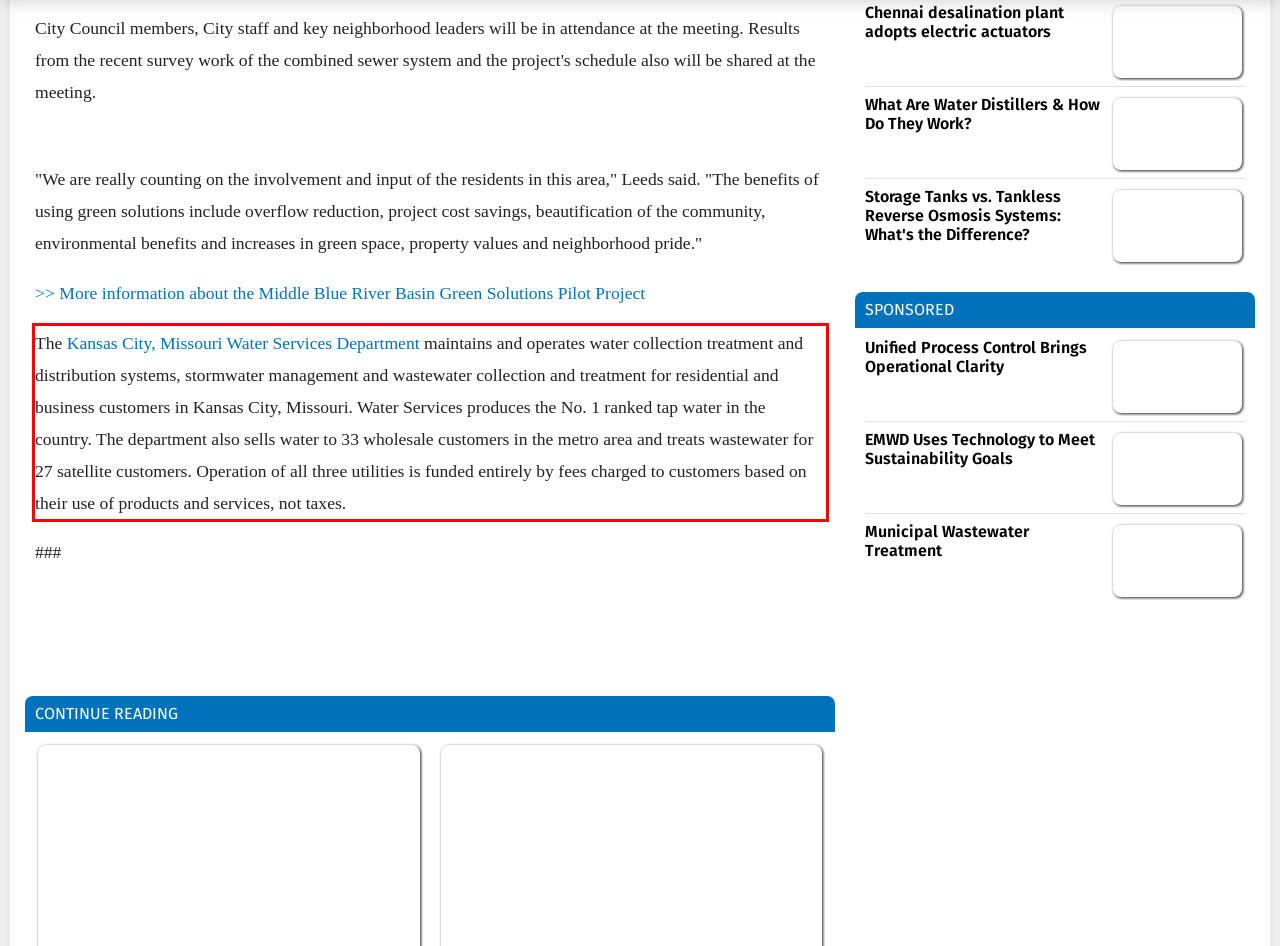You are given a webpage screenshot with a red bounding box around a UI element. Extract and generate the text inside this red bounding box.

The Kansas City, Missouri Water Services Department maintains and operates water collection treatment and distribution systems, stormwater management and wastewater collection and treatment for residential and business customers in Kansas City, Missouri. Water Services produces the No. 1 ranked tap water in the country. The department also sells water to 33 wholesale customers in the metro area and treats wastewater for 27 satellite customers. Operation of all three utilities is funded entirely by fees charged to customers based on their use of products and services, not taxes.